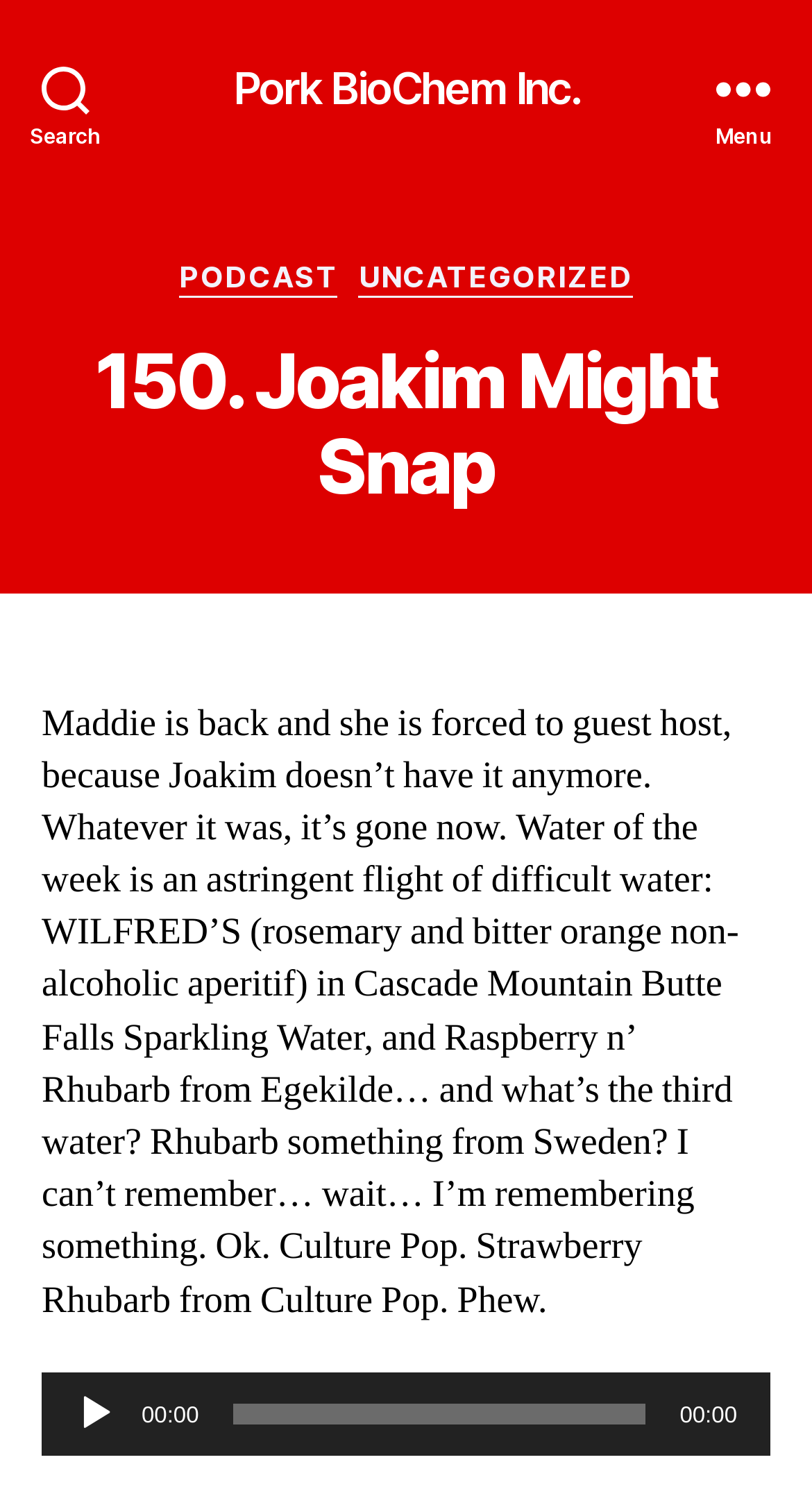Explain in detail what is displayed on the webpage.

The webpage appears to be a podcast episode page. At the top left, there is a search button. Next to it, there is a link to "Pork BioChem Inc." which seems to be the title of the podcast or the company behind it. On the top right, there is a menu button.

When the menu button is expanded, a header section appears below it, containing several links to categories, including "PODCAST" and "UNCATEGORIZED". Below these links, there is a heading that displays the title of the podcast episode, "150. Joakim Might Snap".

Below the episode title, there is a block of text that summarizes the episode. The text describes the episode's content, including the guest host, the "water of the week" segment, and a discussion about Culture Pop.

At the bottom of the page, there is an audio player with a play button, a timer, and a time slider. The timer displays the current time of the audio, and the time slider allows users to navigate through the audio.